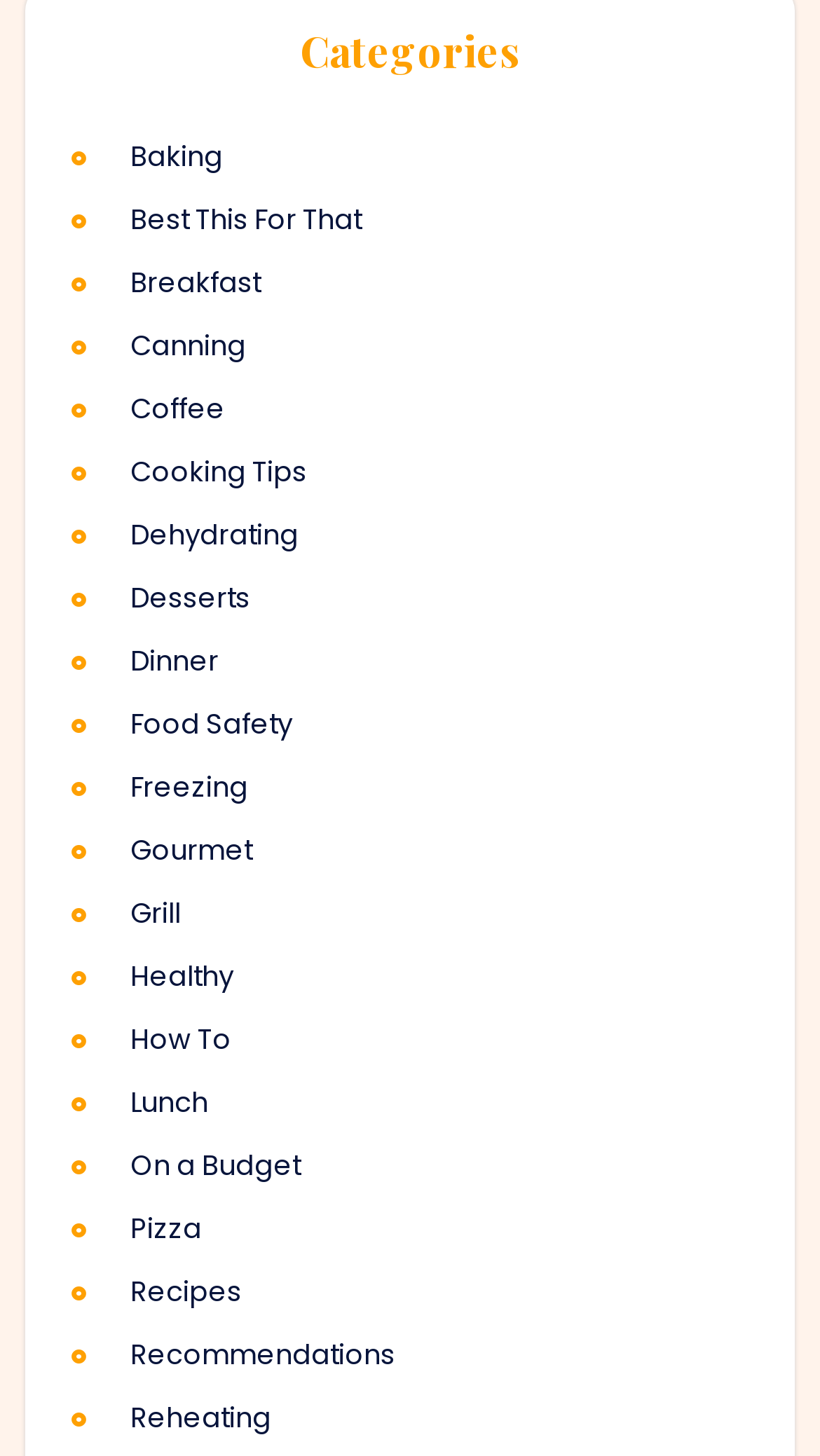Locate the bounding box coordinates of the item that should be clicked to fulfill the instruction: "click on Baking".

[0.159, 0.093, 0.793, 0.122]